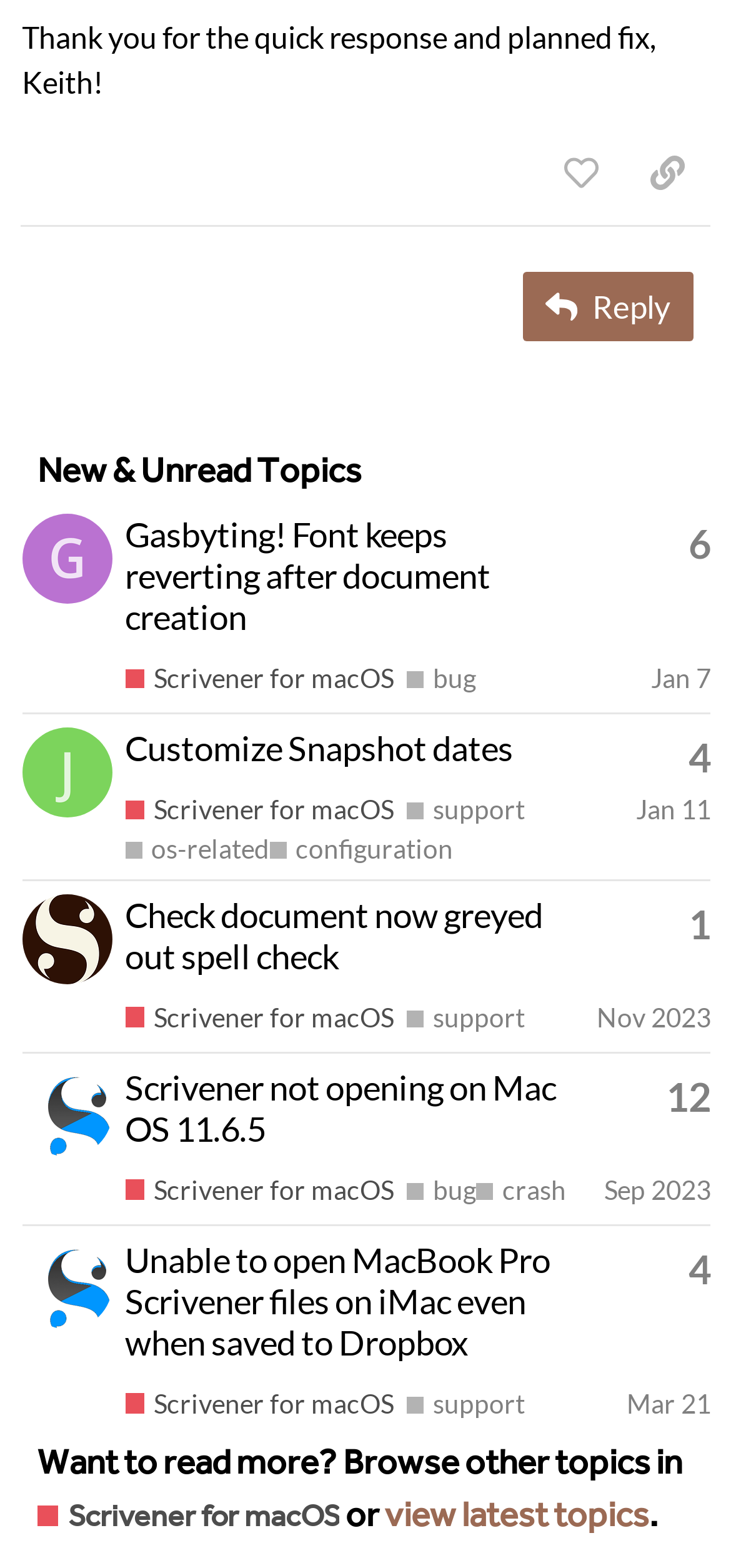Provide the bounding box coordinates for the UI element described in this sentence: "Nov 2023". The coordinates should be four float values between 0 and 1, i.e., [left, top, right, bottom].

[0.816, 0.637, 0.973, 0.657]